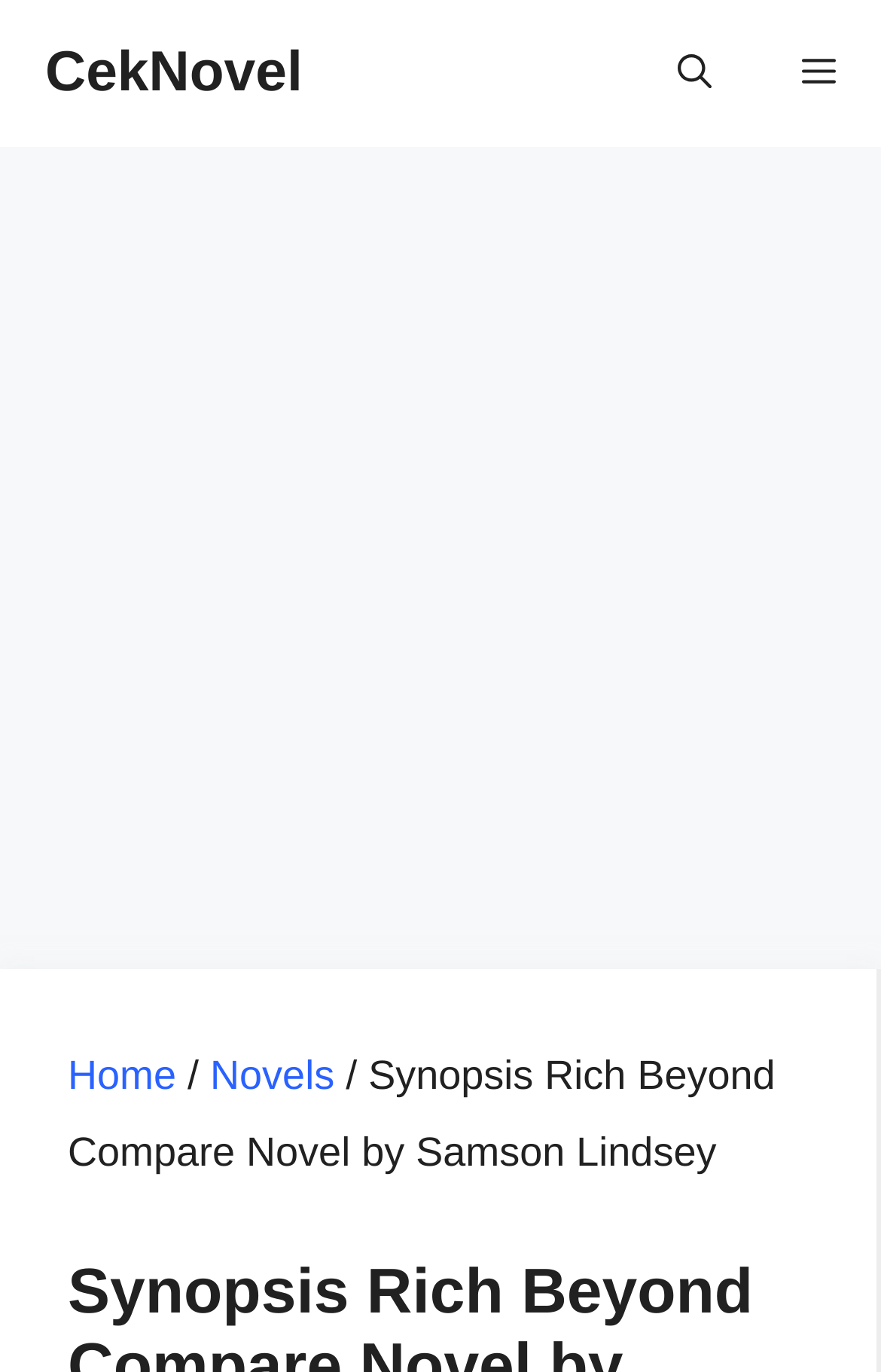What is the name of the novel?
Give a one-word or short phrase answer based on the image.

Rich Beyond Compare Novel